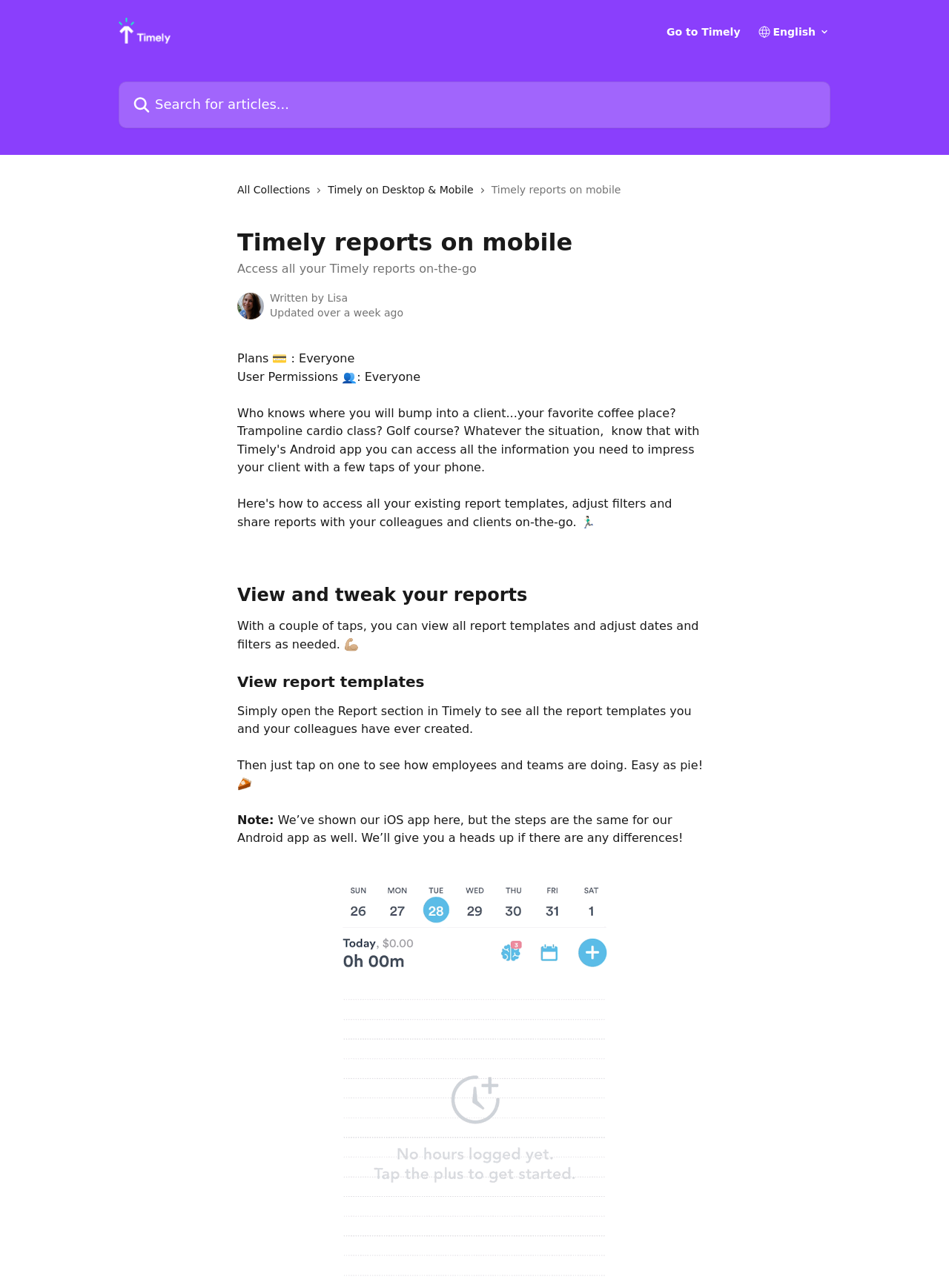What is the name of the help center?
Can you provide an in-depth and detailed response to the question?

The name of the help center can be found in the top-left corner of the webpage, where it says 'Timely Help Center' in a link format.